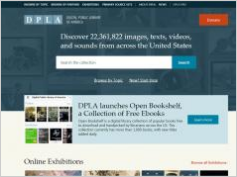Craft a thorough explanation of what is depicted in the image.

The image showcases the homepage of the Digital Public Library of America (DPLA), featuring a vibrant and user-friendly interface. Prominently displayed at the top is a search bar that invites users to explore a vast collection of over 22 million images, texts, videos, and sounds from libraries across the United States. Below the main header, there is a highlighted announcement about the DPLA’s "Open Bookshelf," which offers a collection of free ebooks, encouraging visitors to discover more about this resource. The layout emphasizes accessibility to digital content, with sections for online exhibitions and additional resources, reinforcing the library's mission to make knowledge readily available to all.